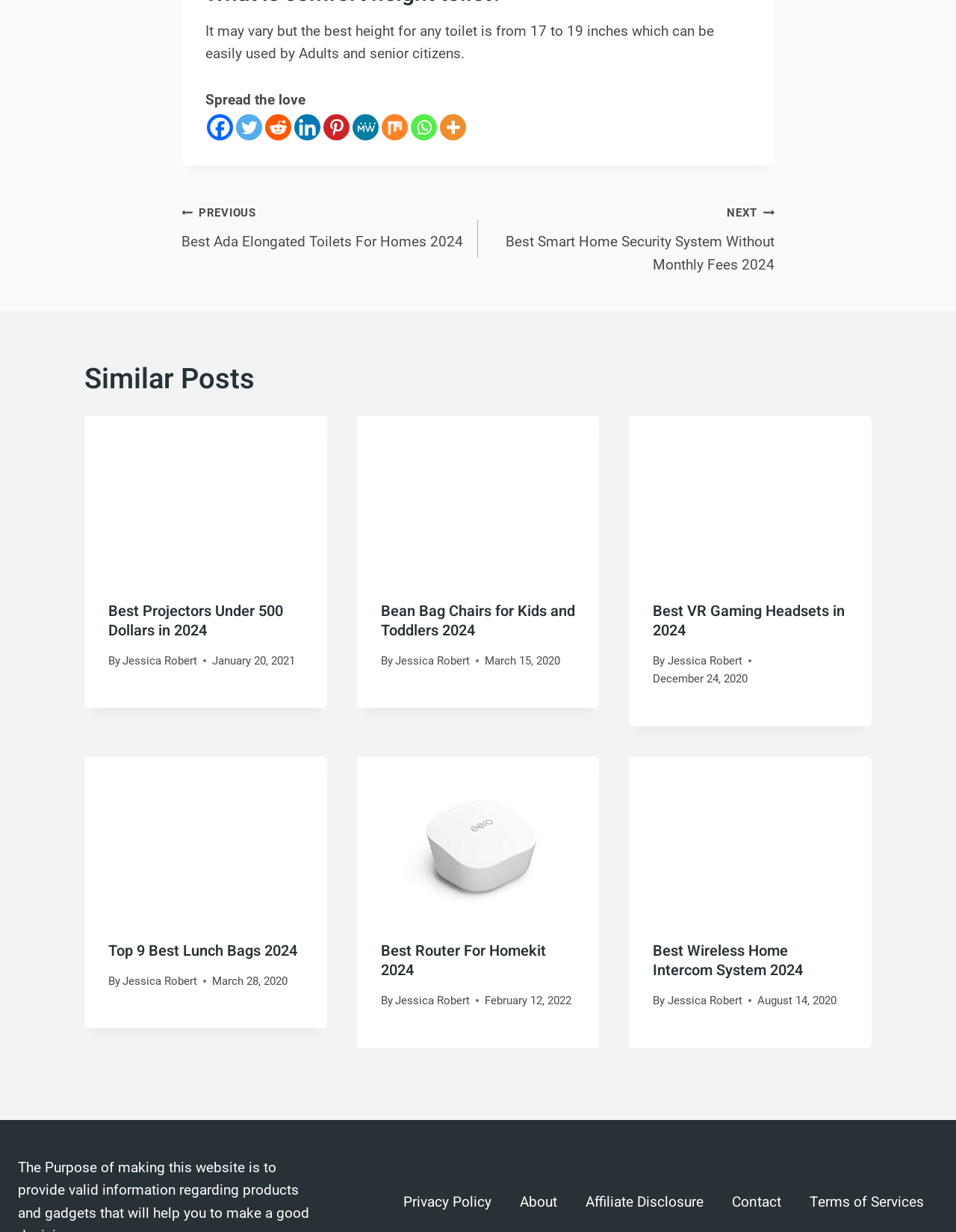Determine the bounding box coordinates of the clickable area required to perform the following instruction: "Check Privacy Policy". The coordinates should be represented as four float numbers between 0 and 1: [left, top, right, bottom].

[0.407, 0.963, 0.529, 0.988]